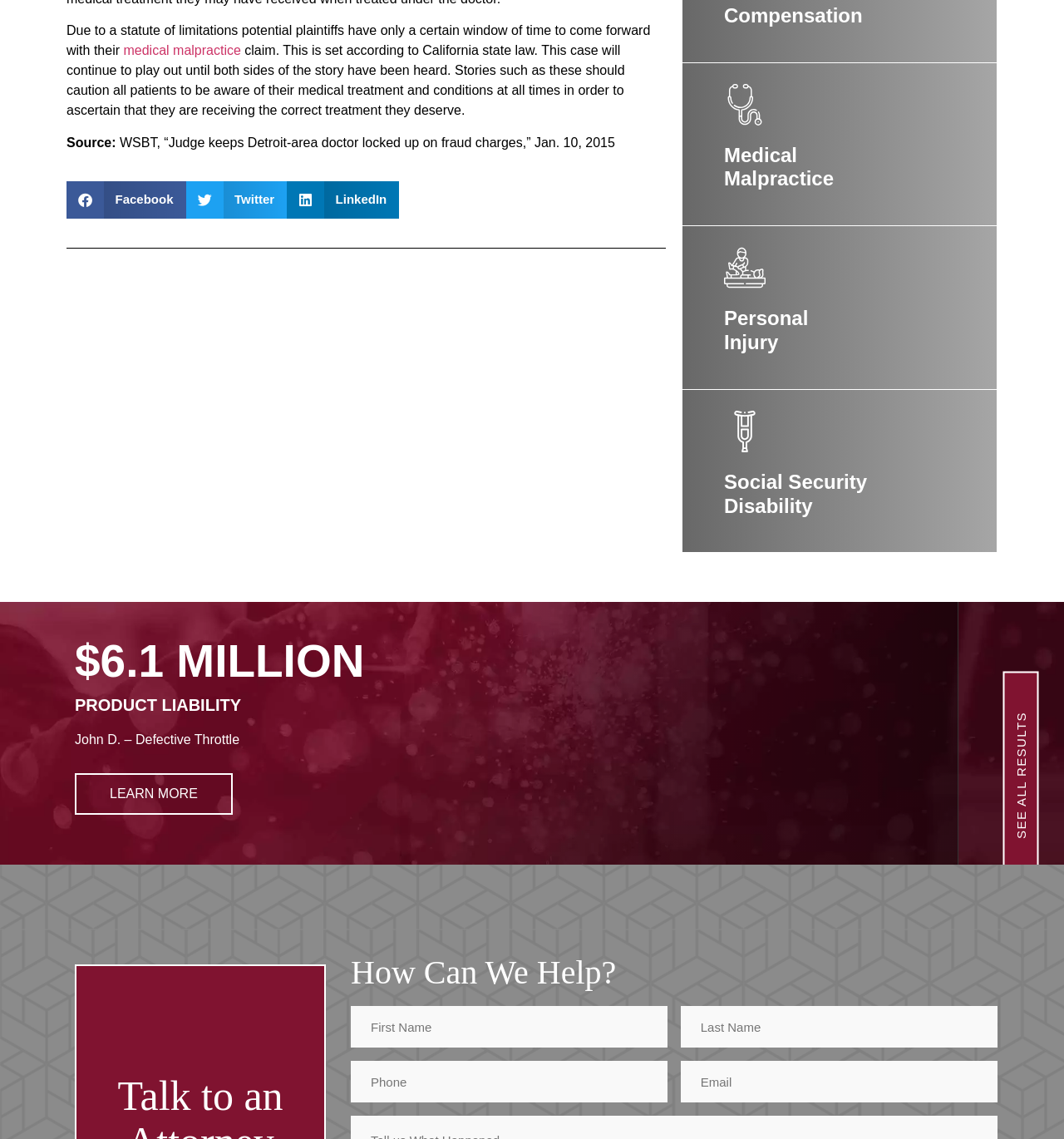Please answer the following question using a single word or phrase: What is the purpose of the form?

To contact for help